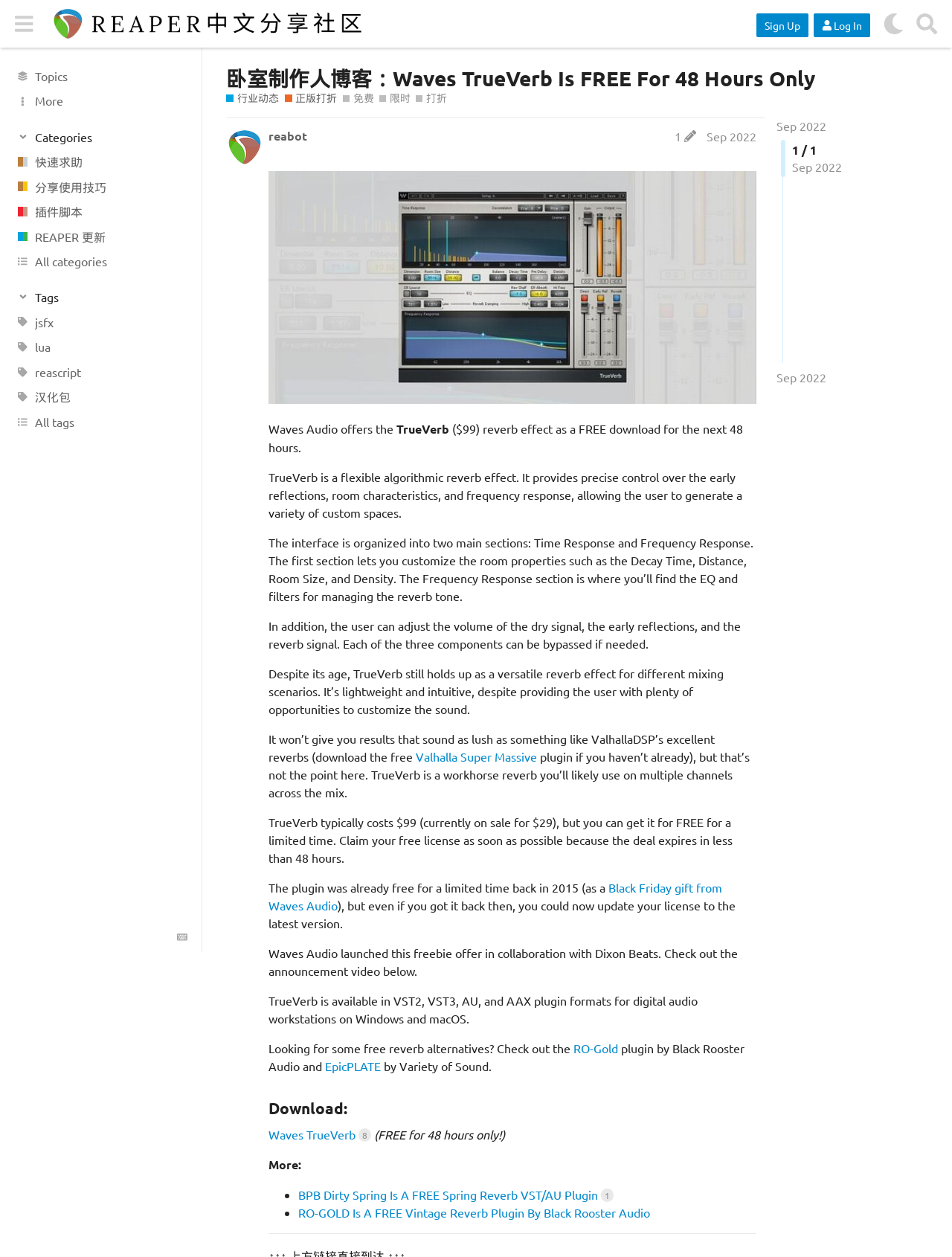Given the element description name="comment" placeholder="Your Comment", identify the bounding box coordinates for the UI element on the webpage screenshot. The format should be (top-left x, top-left y, bottom-right x, bottom-right y), with values between 0 and 1.

None